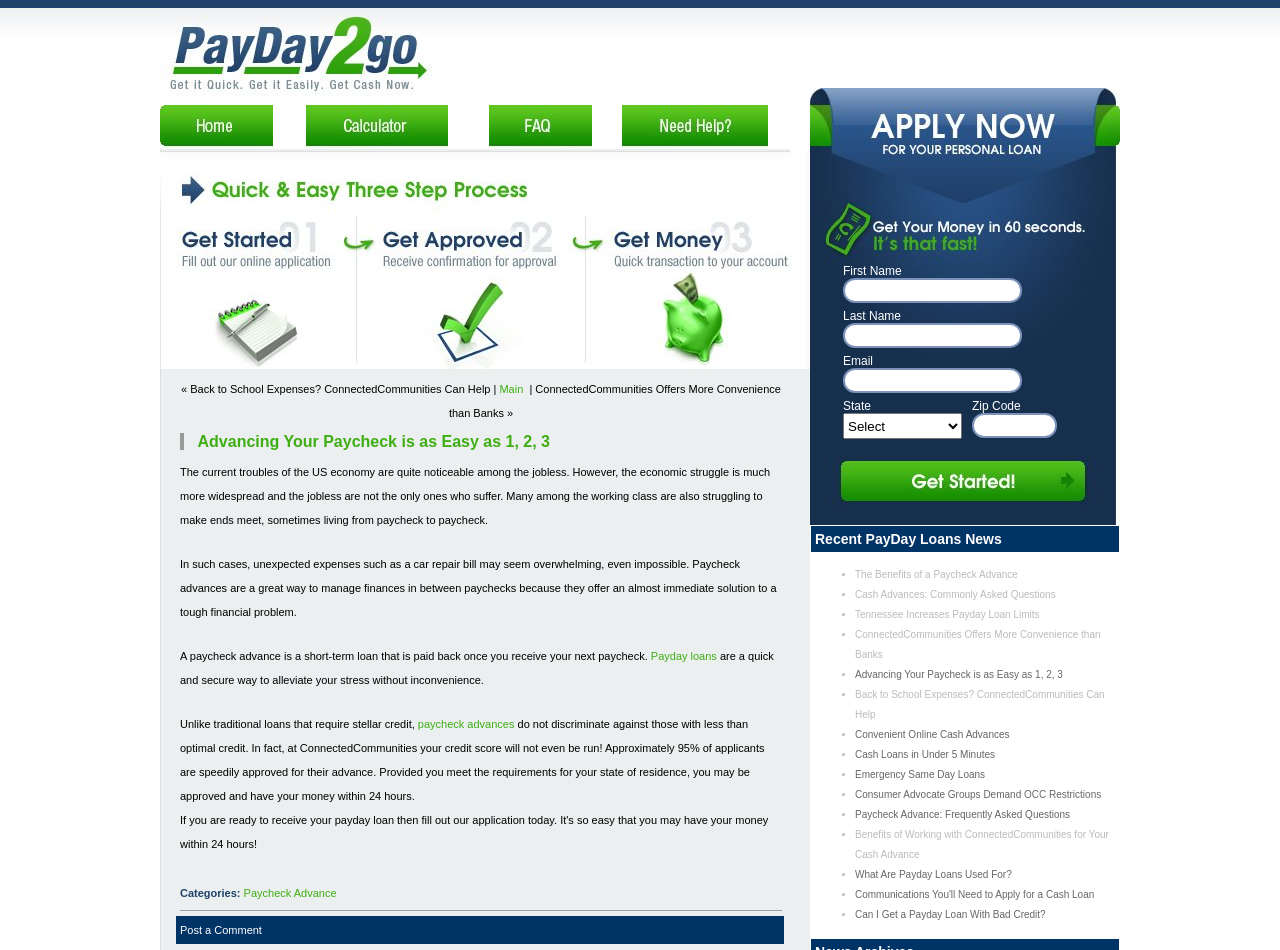Please give a succinct answer using a single word or phrase:
What is the title of the article in the main content area?

Advancing Your Paycheck is as Easy as 1, 2, 3